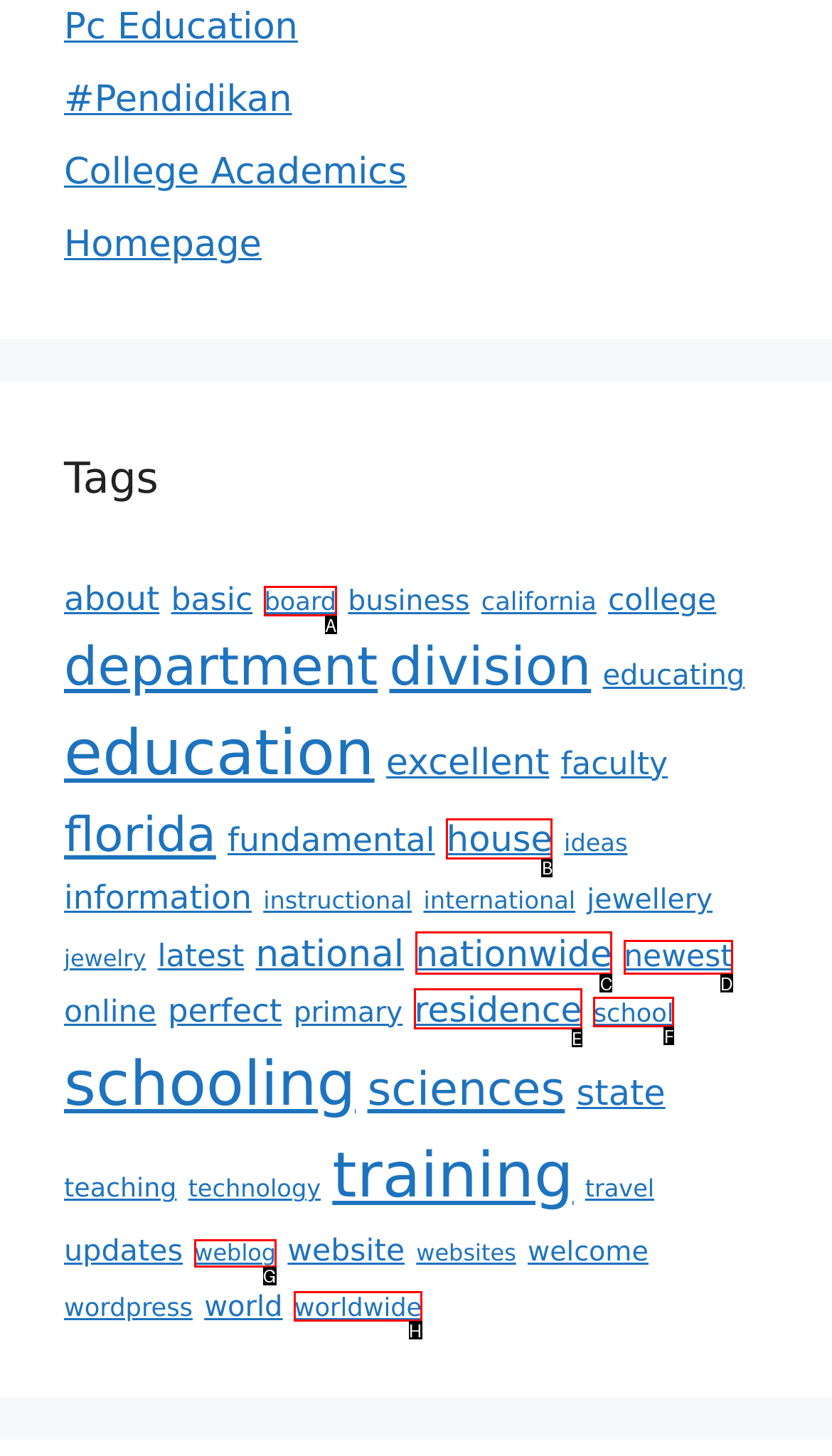From the given choices, determine which HTML element aligns with the description: school Respond with the letter of the appropriate option.

F